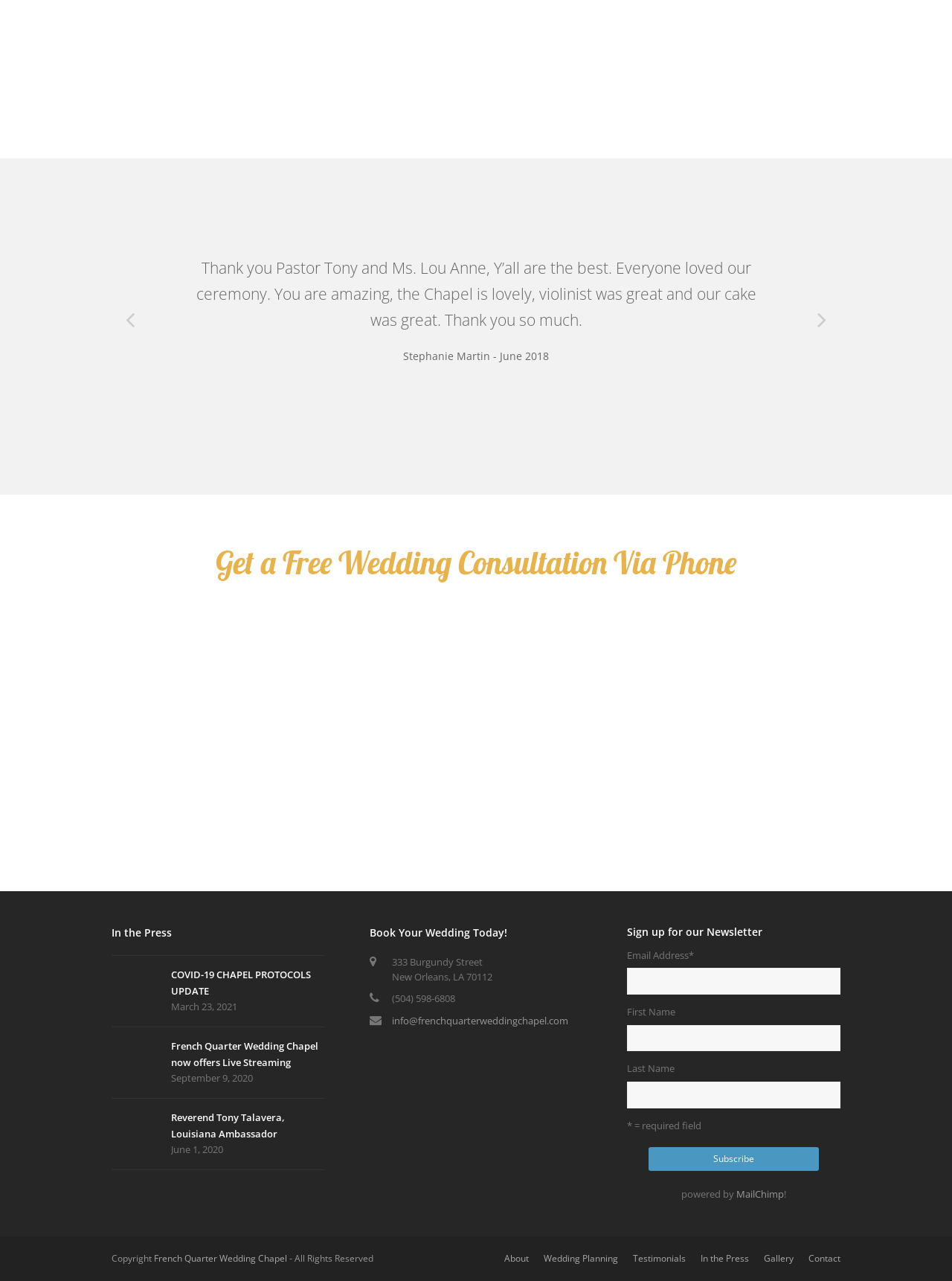Determine the bounding box coordinates for the HTML element mentioned in the following description: "parent_node: First Name name="mc_mv_FNAME"". The coordinates should be a list of four floats ranging from 0 to 1, represented as [left, top, right, bottom].

[0.659, 0.8, 0.883, 0.821]